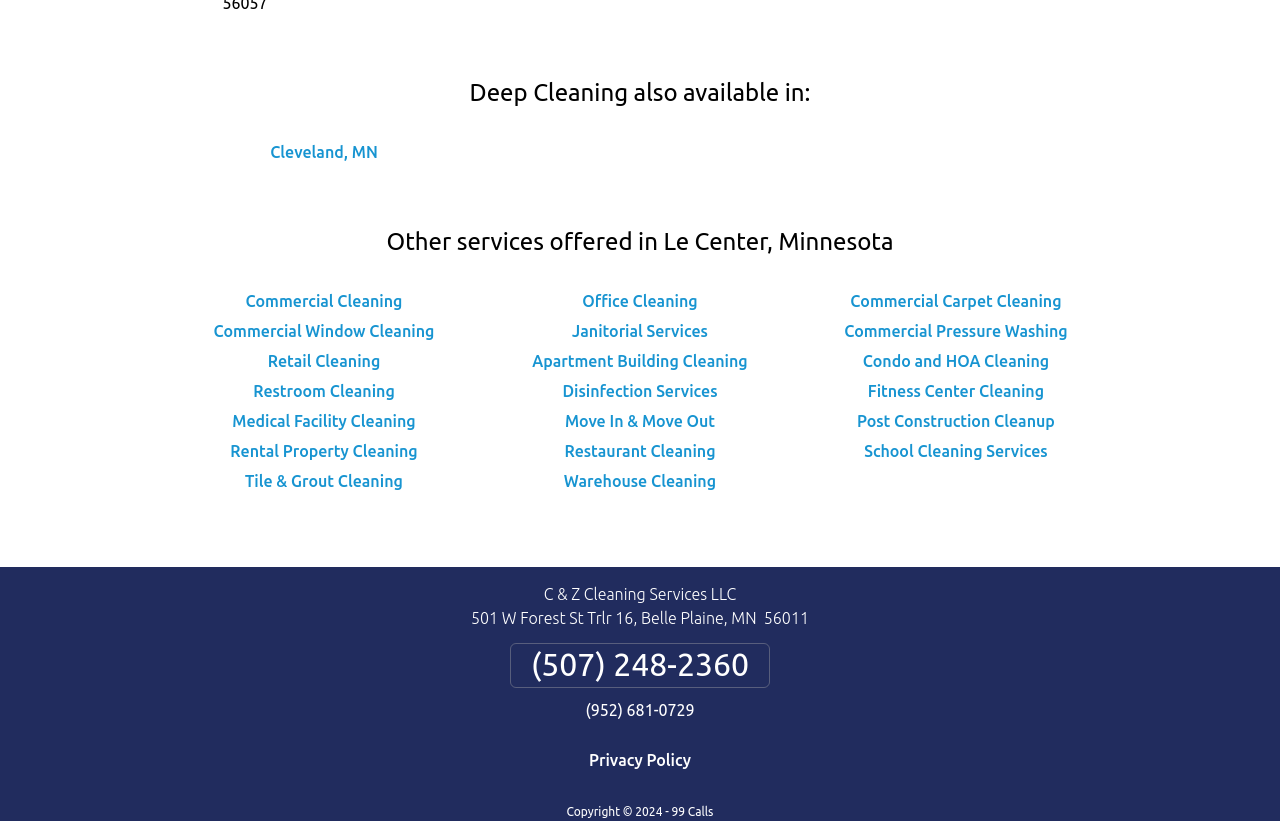Identify the bounding box coordinates of the part that should be clicked to carry out this instruction: "Visit Cleveland, MN".

[0.211, 0.174, 0.295, 0.196]